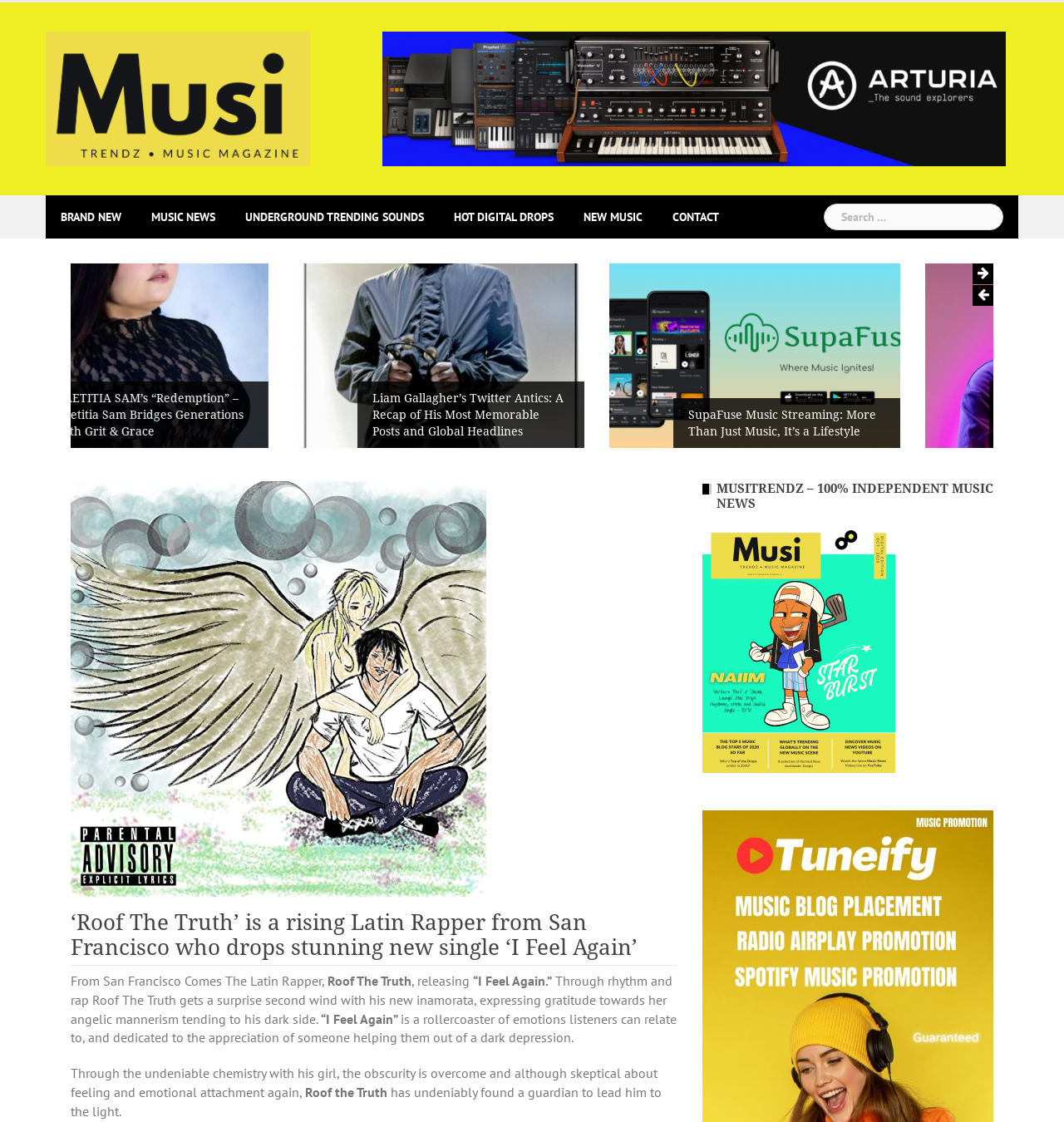What is the name of the Latin Rapper? Analyze the screenshot and reply with just one word or a short phrase.

Roof The Truth